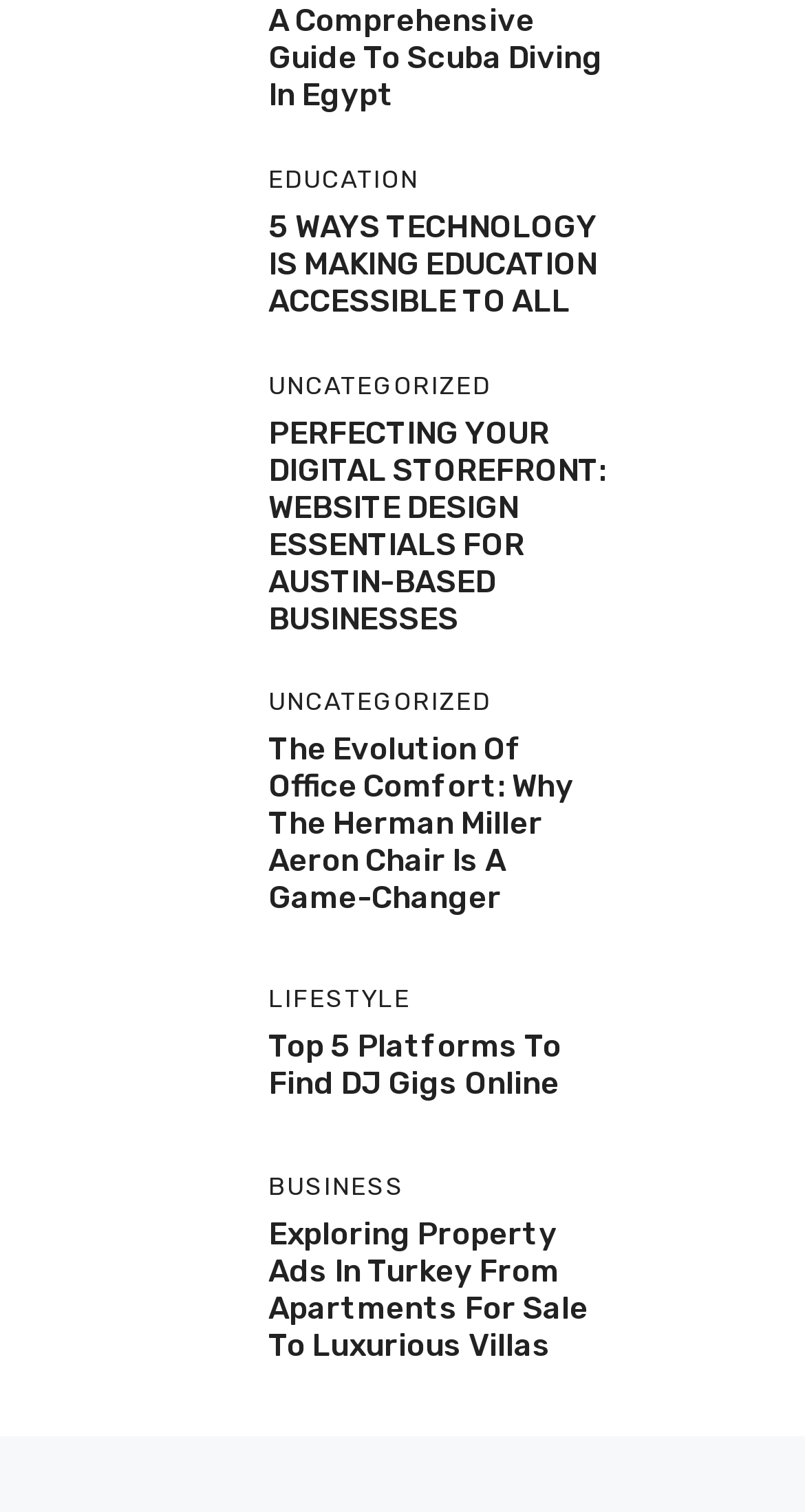Identify the bounding box coordinates for the UI element described as follows: alt="super market SEO". Use the format (top-left x, top-left y, bottom-right x, bottom-right y) and ensure all values are floating point numbers between 0 and 1.

[0.077, 0.322, 0.282, 0.349]